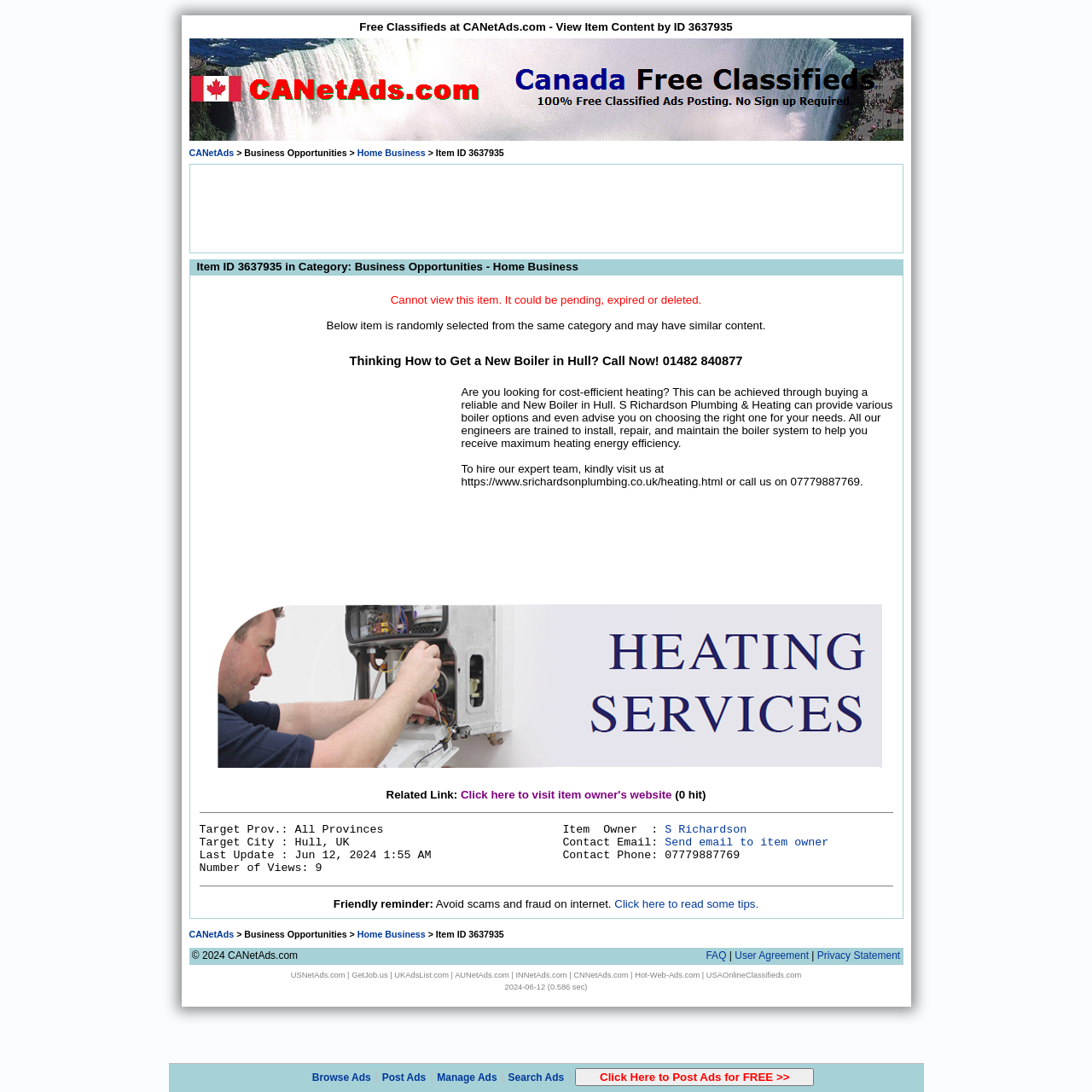Analyze the image and give a detailed response to the question:
How many views does the item have?

I found a StaticText element 'Number of Views: 9' which indicates the number of views the item has received.